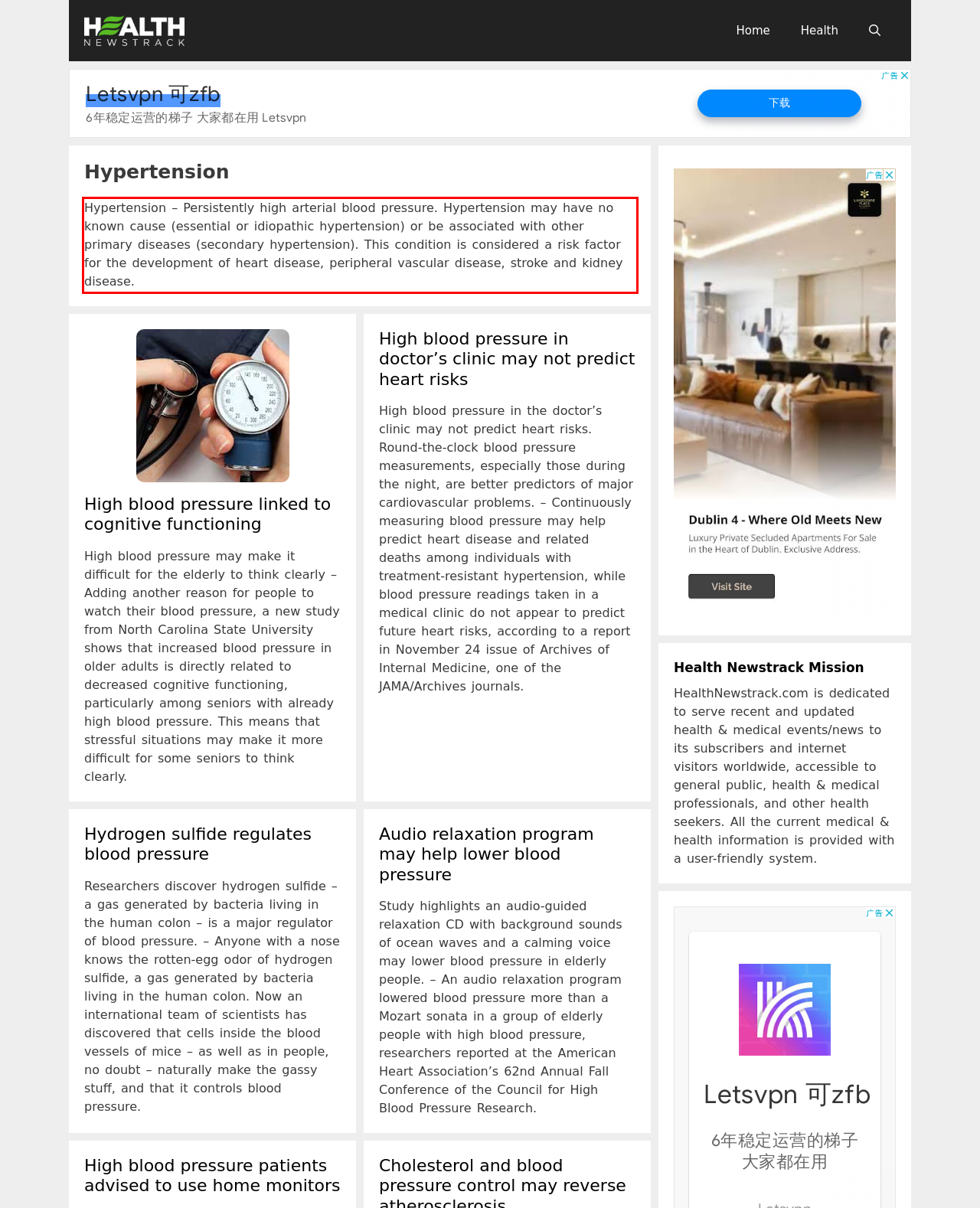You are provided with a webpage screenshot that includes a red rectangle bounding box. Extract the text content from within the bounding box using OCR.

Hypertension – Persistently high arterial blood pressure. Hypertension may have no known cause (essential or idiopathic hypertension) or be associated with other primary diseases (secondary hypertension). This condition is considered a risk factor for the development of heart disease, peripheral vascular disease, stroke and kidney disease.